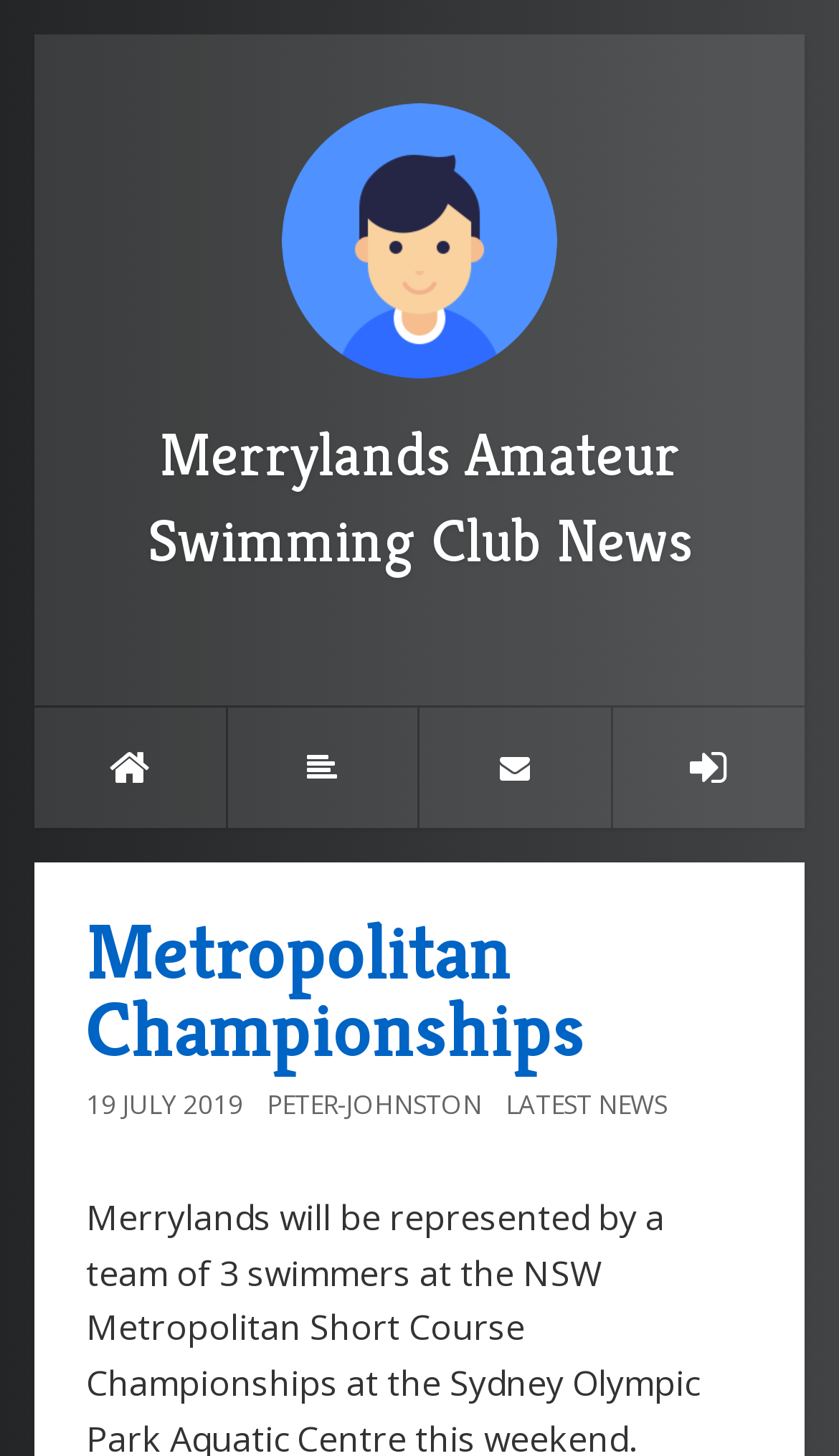What is the name of the author of the latest news?
We need a detailed and exhaustive answer to the question. Please elaborate.

The name of the author of the latest news can be found below the heading 'Metropolitan Championships', where it says 'PETER-JOHNSTON'.